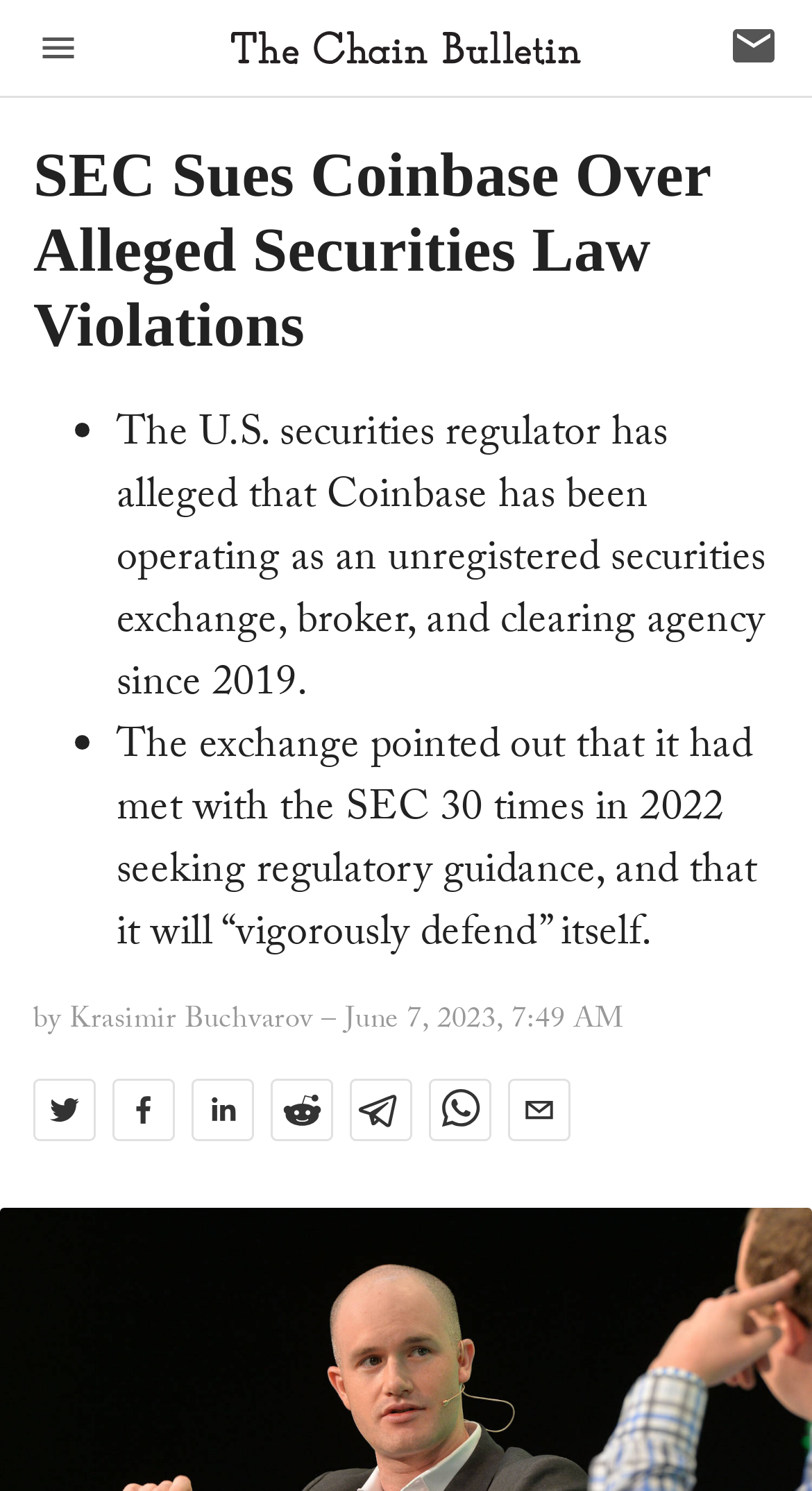Explain the webpage in detail, including its primary components.

This webpage is about the U.S. Securities and Exchange Commission (SEC) filing a lawsuit against Coinbase, alleging that the cryptocurrency exchange has been operating as an unregistered securities exchange, broker, and clearing agency since 2019. 

At the top left corner, there is a button labeled "Menu". Next to it, on the top center, is the logo of "The Chain Bulletin", which is an image. On the top right corner, there is an empty link. 

Below the logo, the main heading "SEC Sues Coinbase Over Alleged Securities Law Violations" is prominently displayed. 

The article is divided into two sections, each marked with a bullet point. The first section explains the allegations made by the SEC, stating that Coinbase has been operating as an unregistered securities exchange, broker, and clearing agency since 2019. The second section quotes Coinbase's response, mentioning that they had met with the SEC 30 times in 2022 seeking regulatory guidance and will "vigorously defend" themselves.

At the bottom of the article, the author's name "Krasimir Buchvarov" is mentioned, along with the date and time of publication, "June 7, 2023, 7:49 AM". 

Below the author's information, there are six social media buttons, including Twitter, Facebook, LinkedIn, Reddit, Telegram, and WhatsApp, each accompanied by an image.